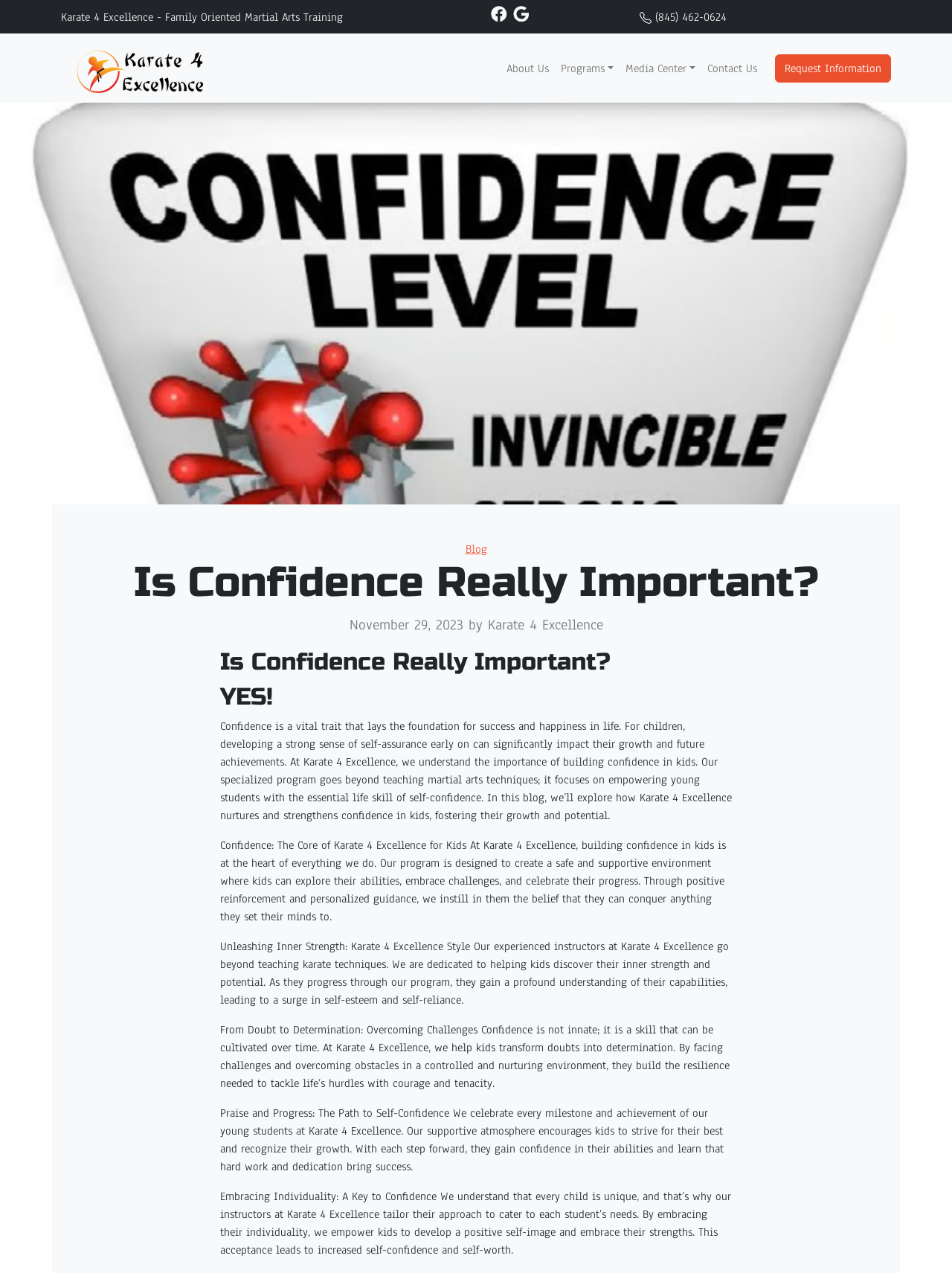Detail the various sections and features of the webpage.

The webpage is about Karate 4 Excellence, a family-oriented martial arts training center. At the top, there is a header section with the center's name and a few social media links, including Facebook and Google+. Below the header, there is a logo of Karate 4 Excellence on the left, and a phone number on the right.

The main content of the webpage is an article titled "Is Confidence Really Important?" with a subtitle "YES!". The article is divided into several sections, each with a heading and a paragraph of text. The sections discuss the importance of confidence in children, how Karate 4 Excellence nurtures and strengthens confidence in kids, and how their program helps kids develop self-confidence.

On the right side of the article, there is a sidebar with links to other sections of the website, including "About Us", "Programs", "Media Center", and "Contact Us". There is also a "Request Information" button at the bottom of the sidebar.

Throughout the article, there are no images, but there are several headings and paragraphs of text that provide a detailed explanation of the importance of confidence in children and how Karate 4 Excellence helps kids develop this essential life skill.